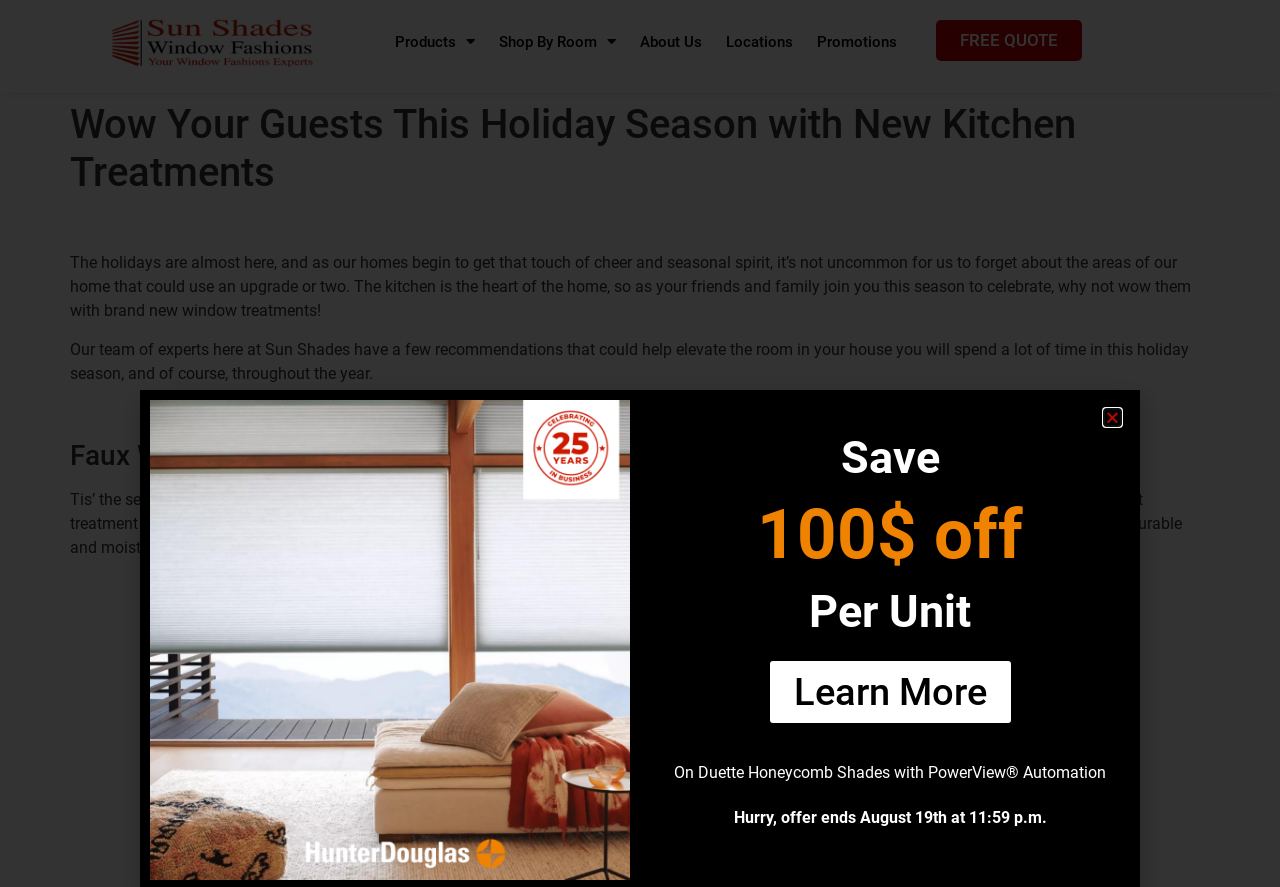What type of blinds are recommended for modern interior design?
From the details in the image, answer the question comprehensively.

Based on the webpage content, it is mentioned that 'adding faux wood blinds could be the best option for you' if you have a modern interior design style set in your space.